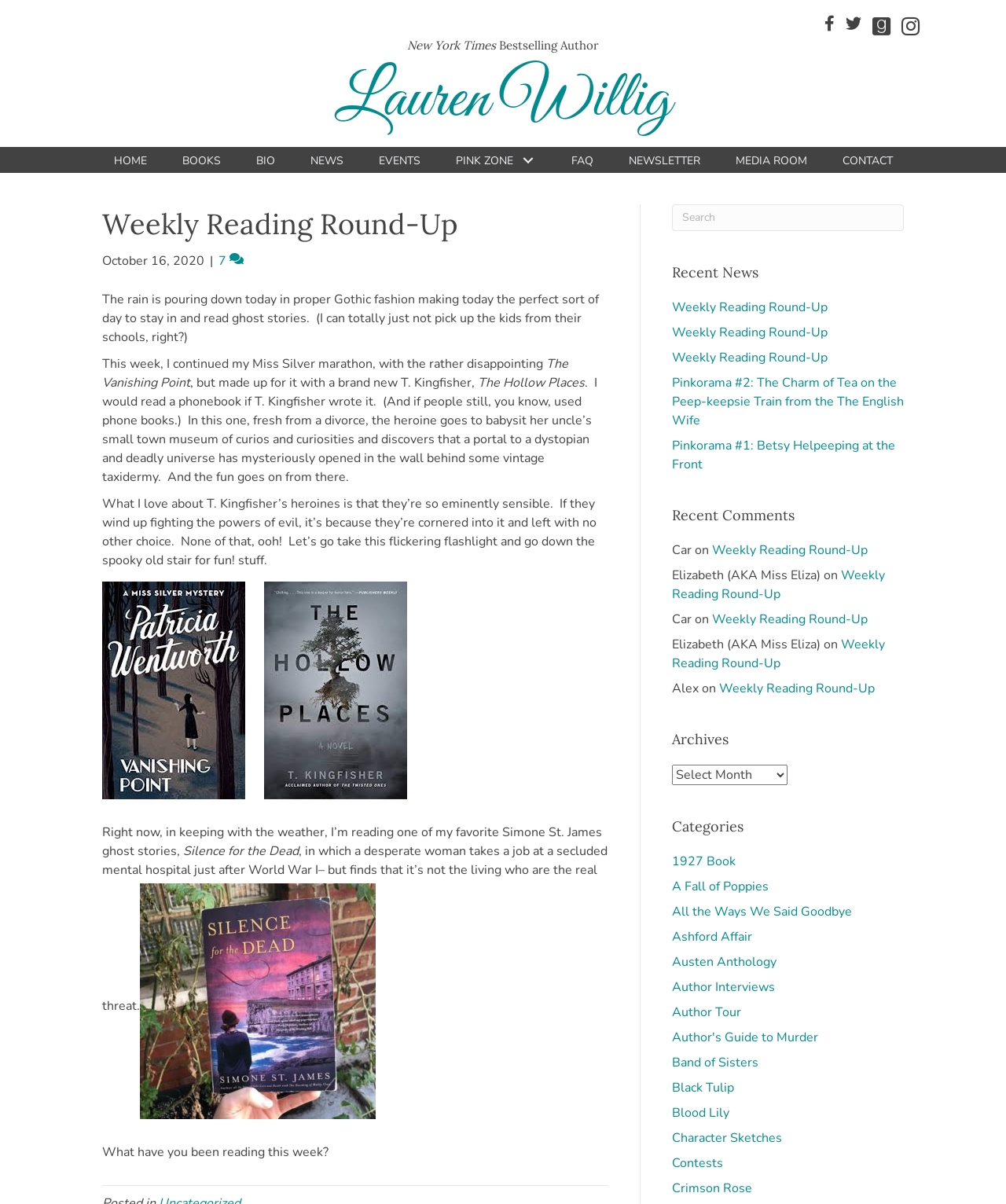Using the given description, provide the bounding box coordinates formatted as (top-left x, top-left y, bottom-right x, bottom-right y), with all values being floating point numbers between 0 and 1. Description: Blood Lily

[0.668, 0.917, 0.725, 0.932]